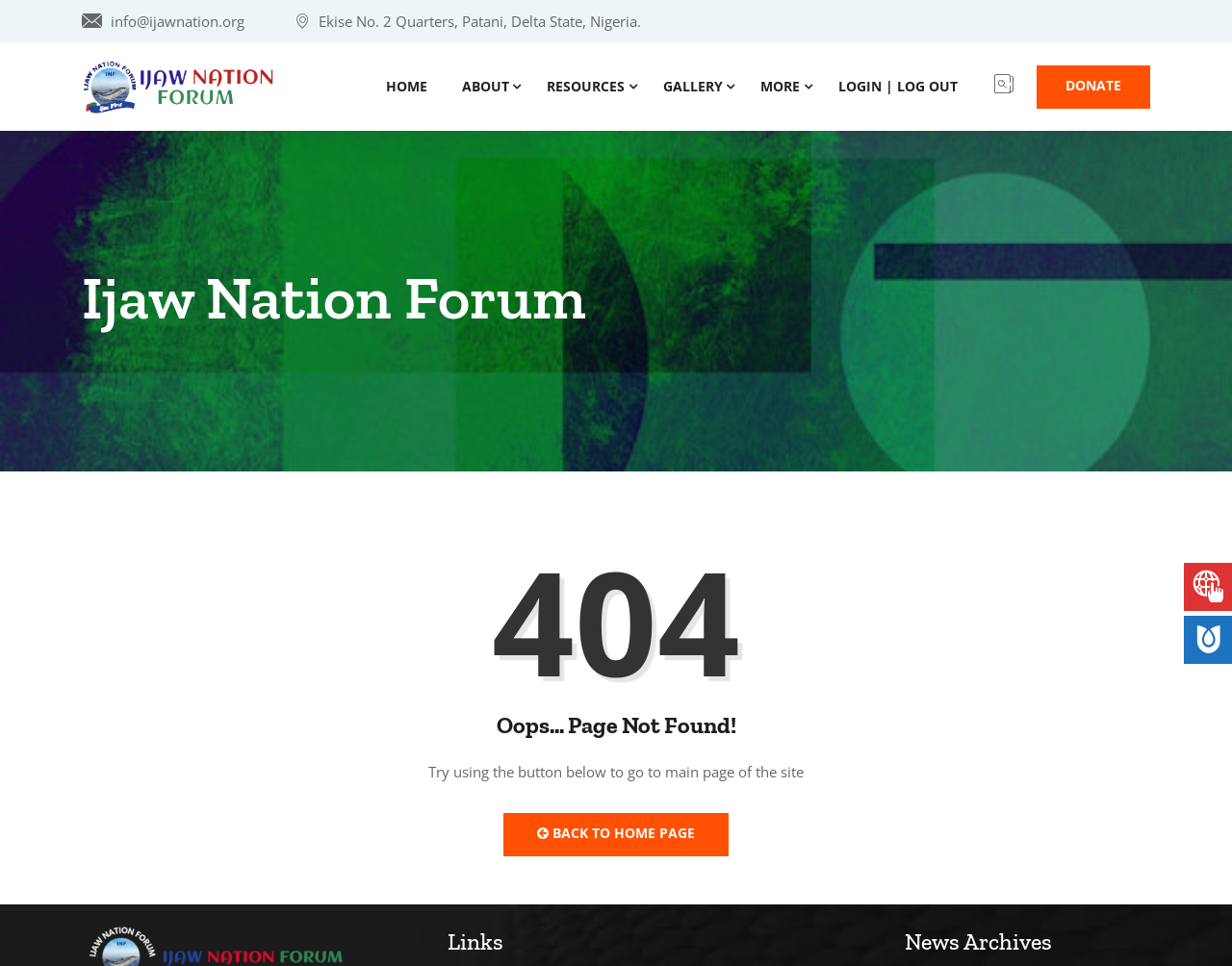Answer the question briefly using a single word or phrase: 
What is the error code displayed on the page?

404